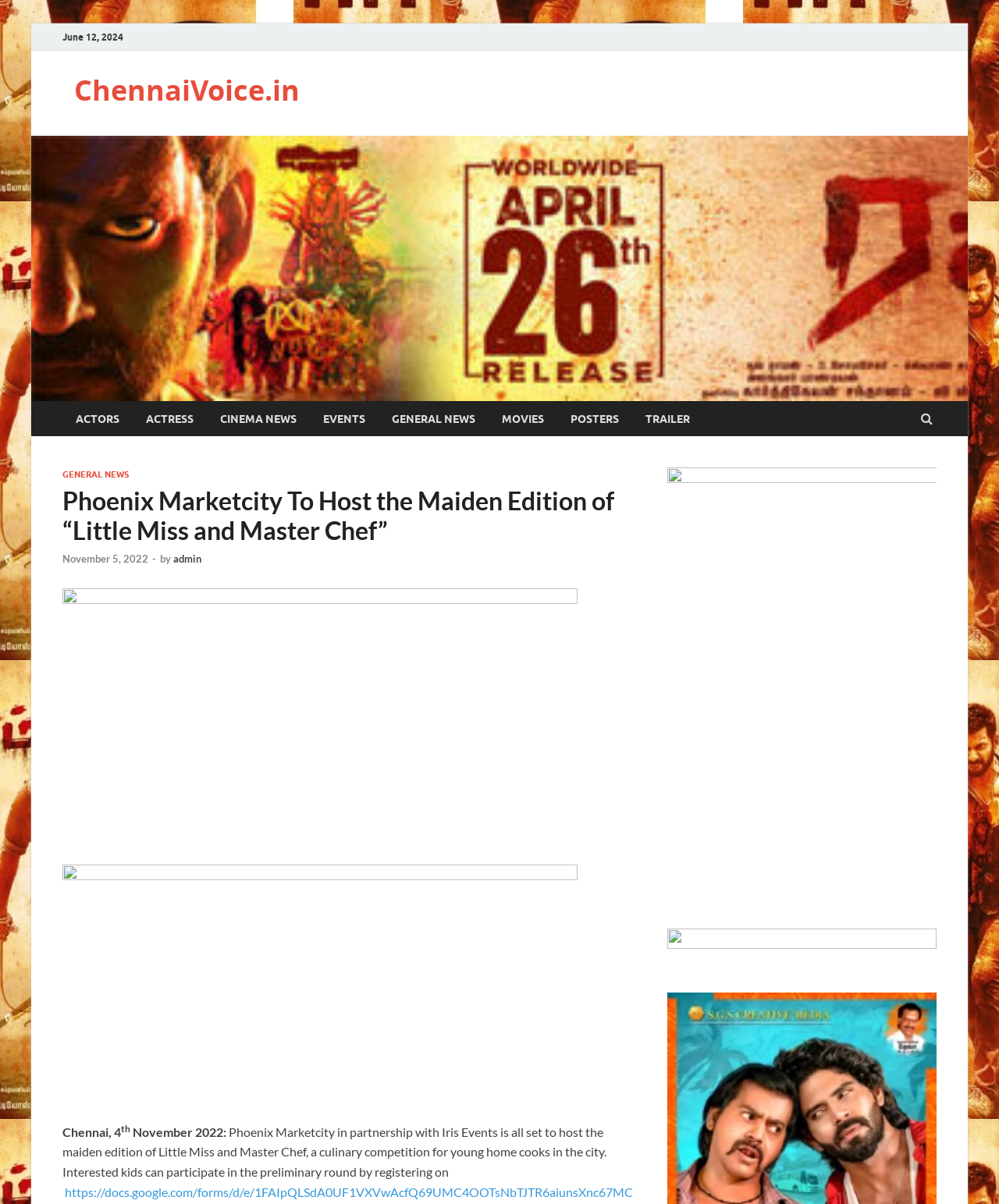Identify the primary heading of the webpage and provide its text.

Phoenix Marketcity To Host the Maiden Edition of “Little Miss and Master Chef”